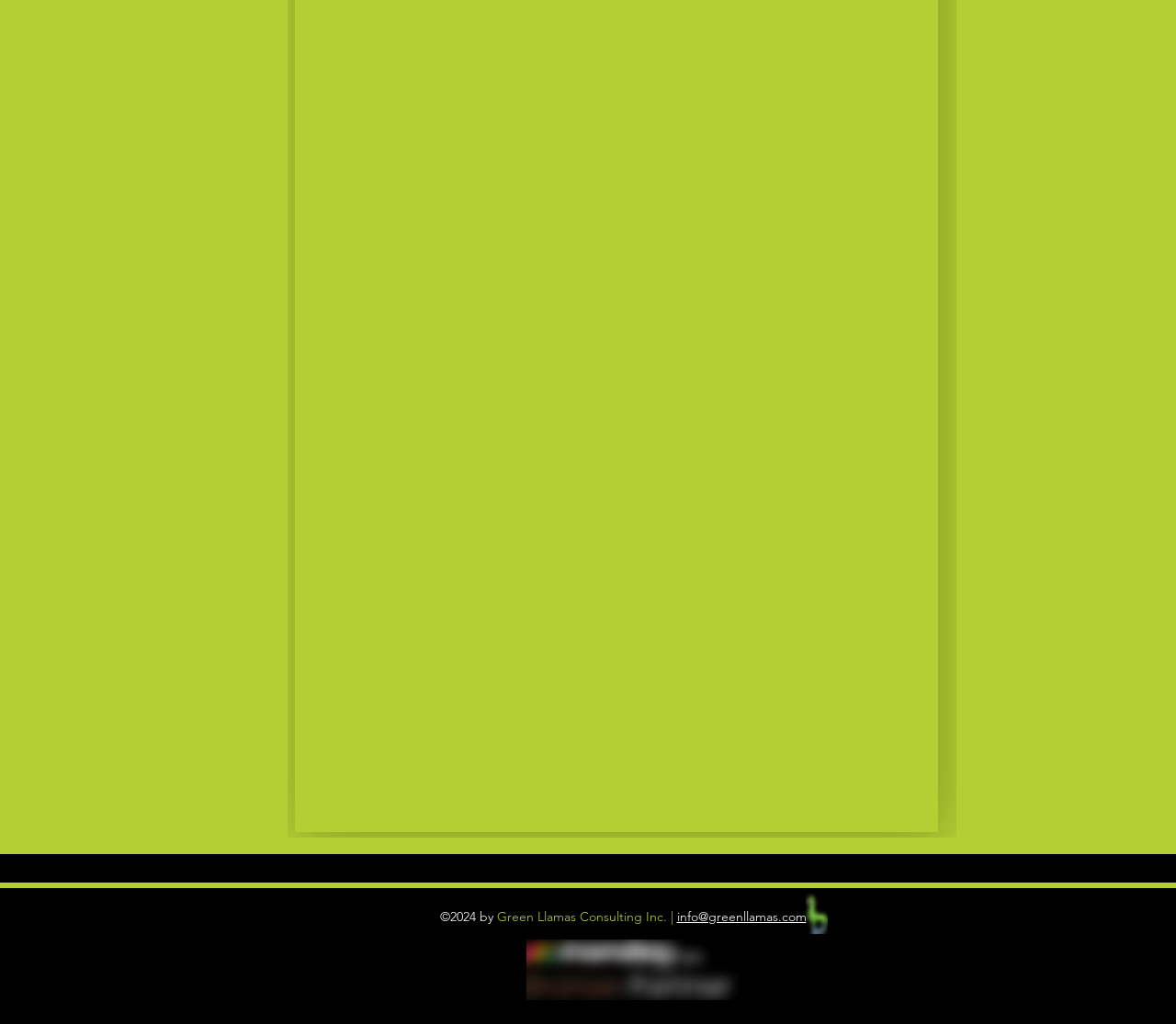What is the year of copyright?
Please respond to the question thoroughly and include all relevant details.

I found a StaticText element with the text '©2024 by' which indicates the year of copyright.